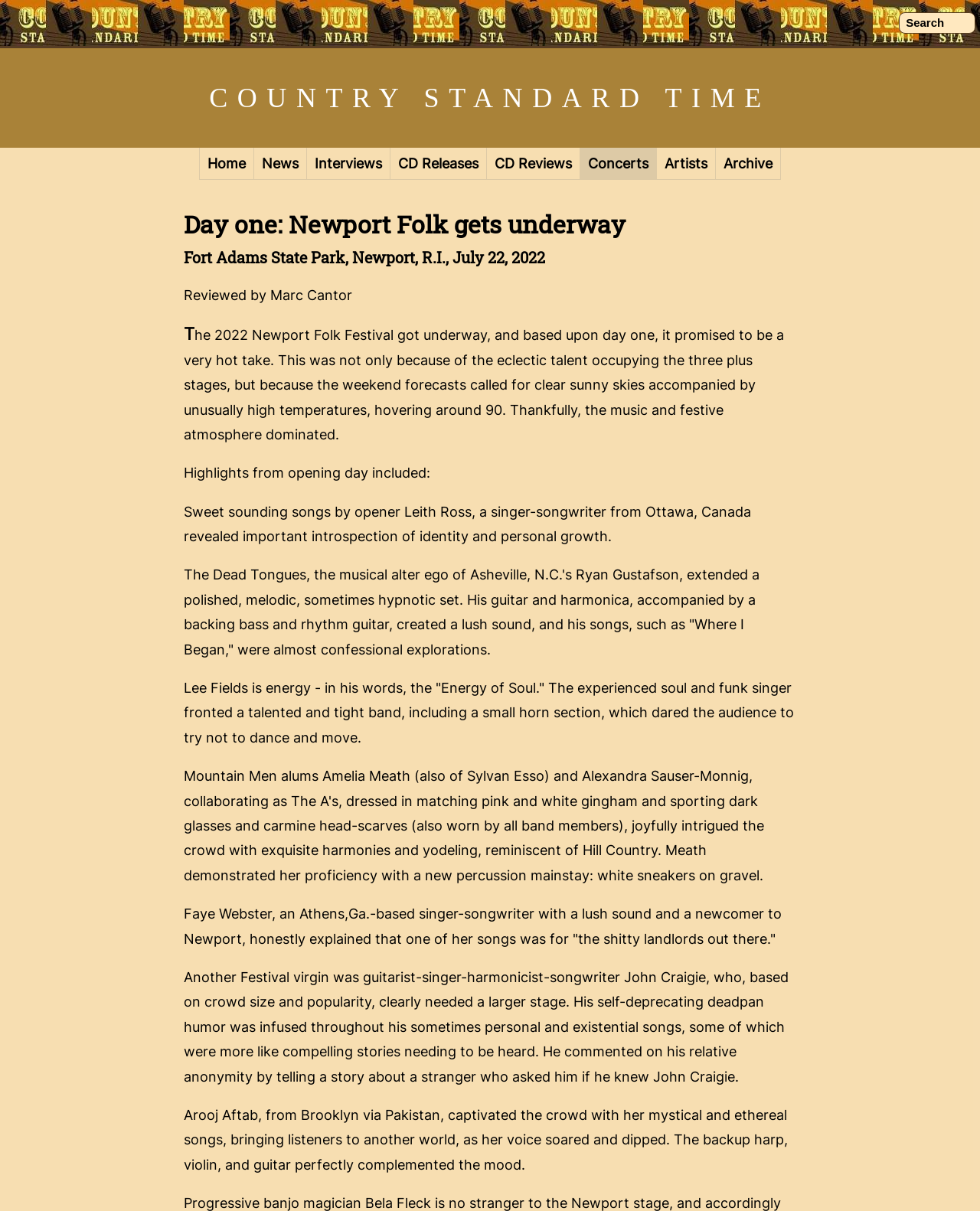Find the bounding box coordinates for the area that should be clicked to accomplish the instruction: "Visit Home page".

[0.203, 0.122, 0.259, 0.149]